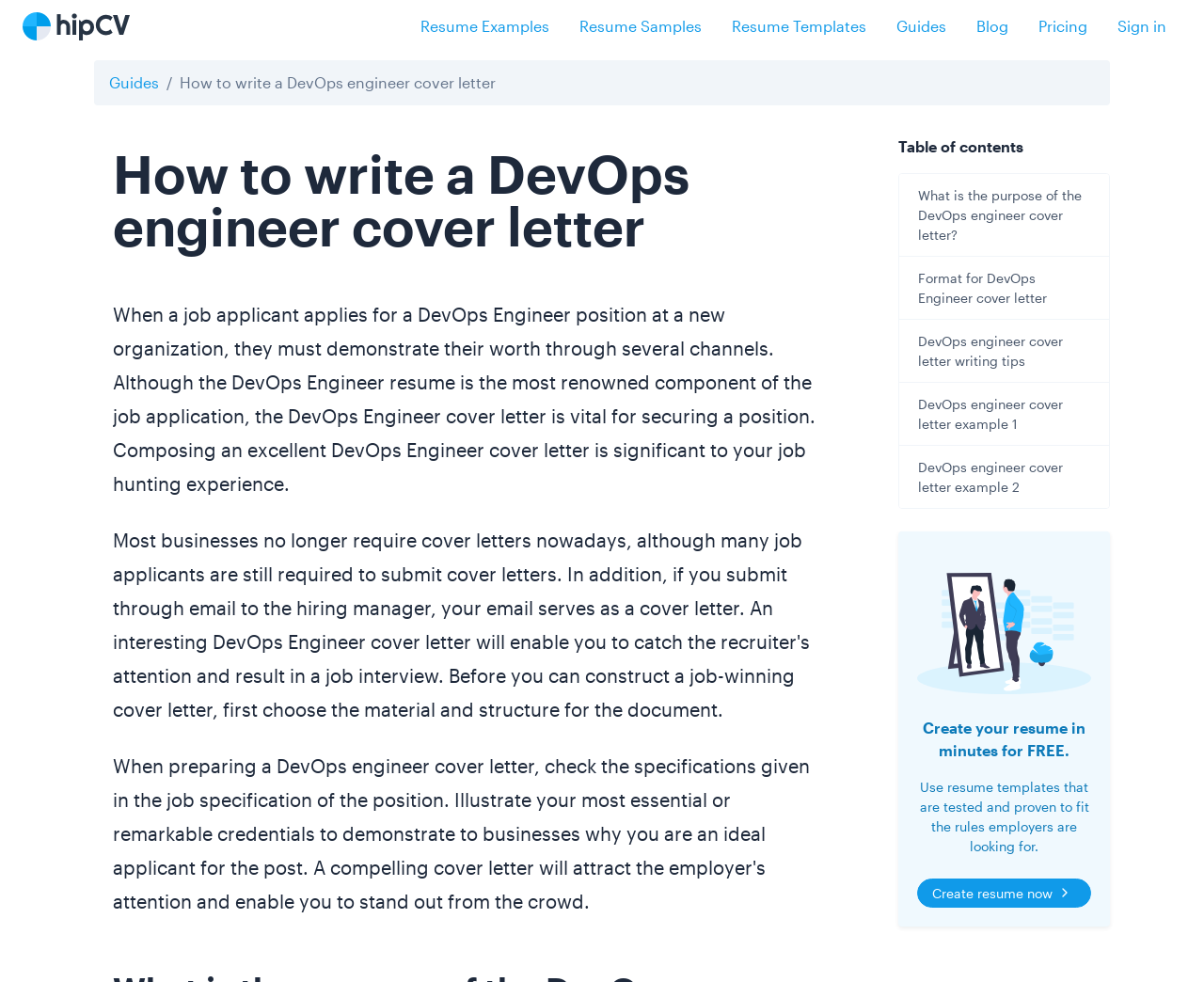What is the topic of the webpage?
Kindly offer a comprehensive and detailed response to the question.

The webpage is focused on providing guidance on how to write a DevOps engineer cover letter, including tips, examples, and a format for writing an effective cover letter.